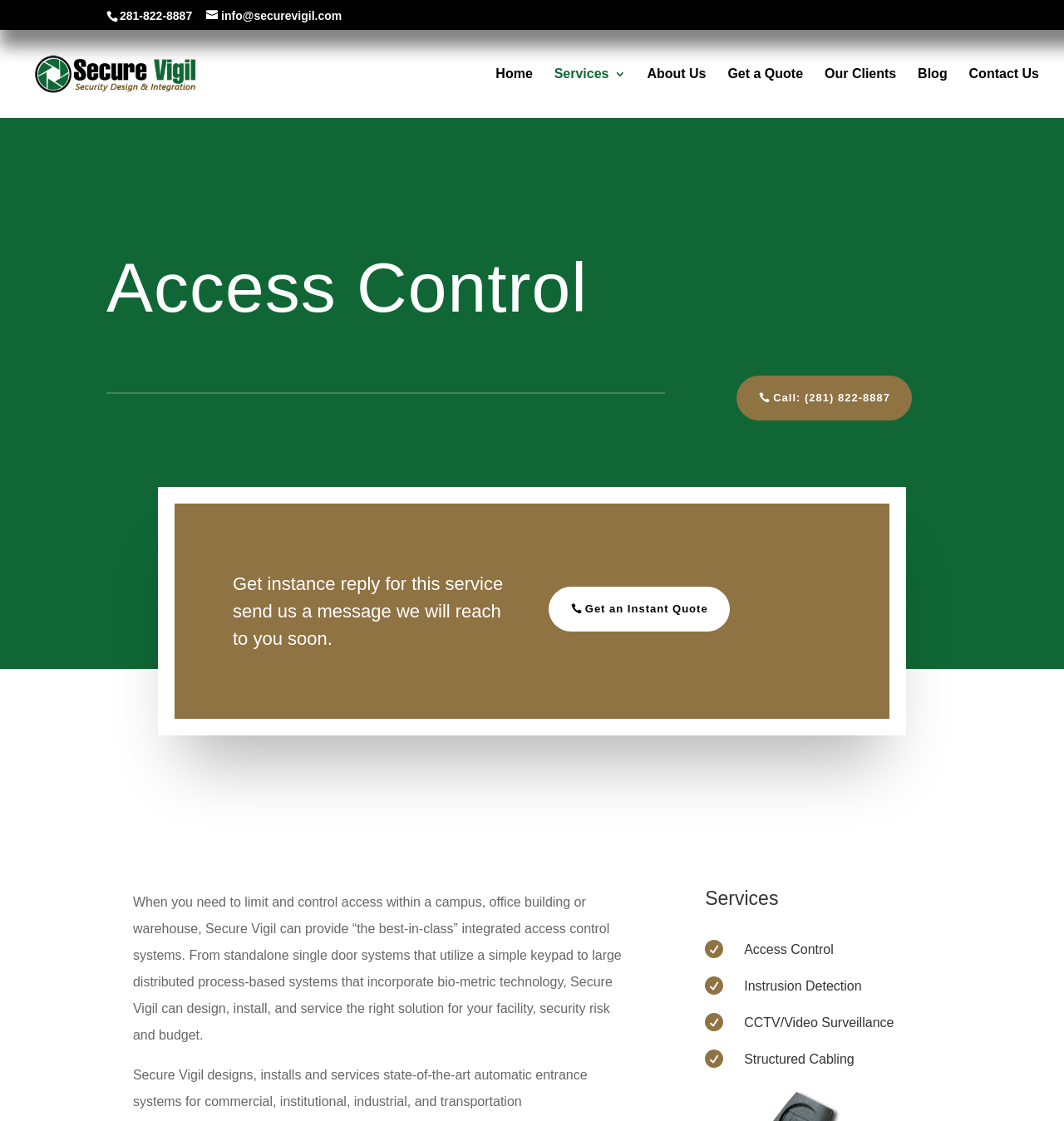Can you provide the bounding box coordinates for the element that should be clicked to implement the instruction: "Learn about access control services"?

[0.699, 0.841, 0.783, 0.853]